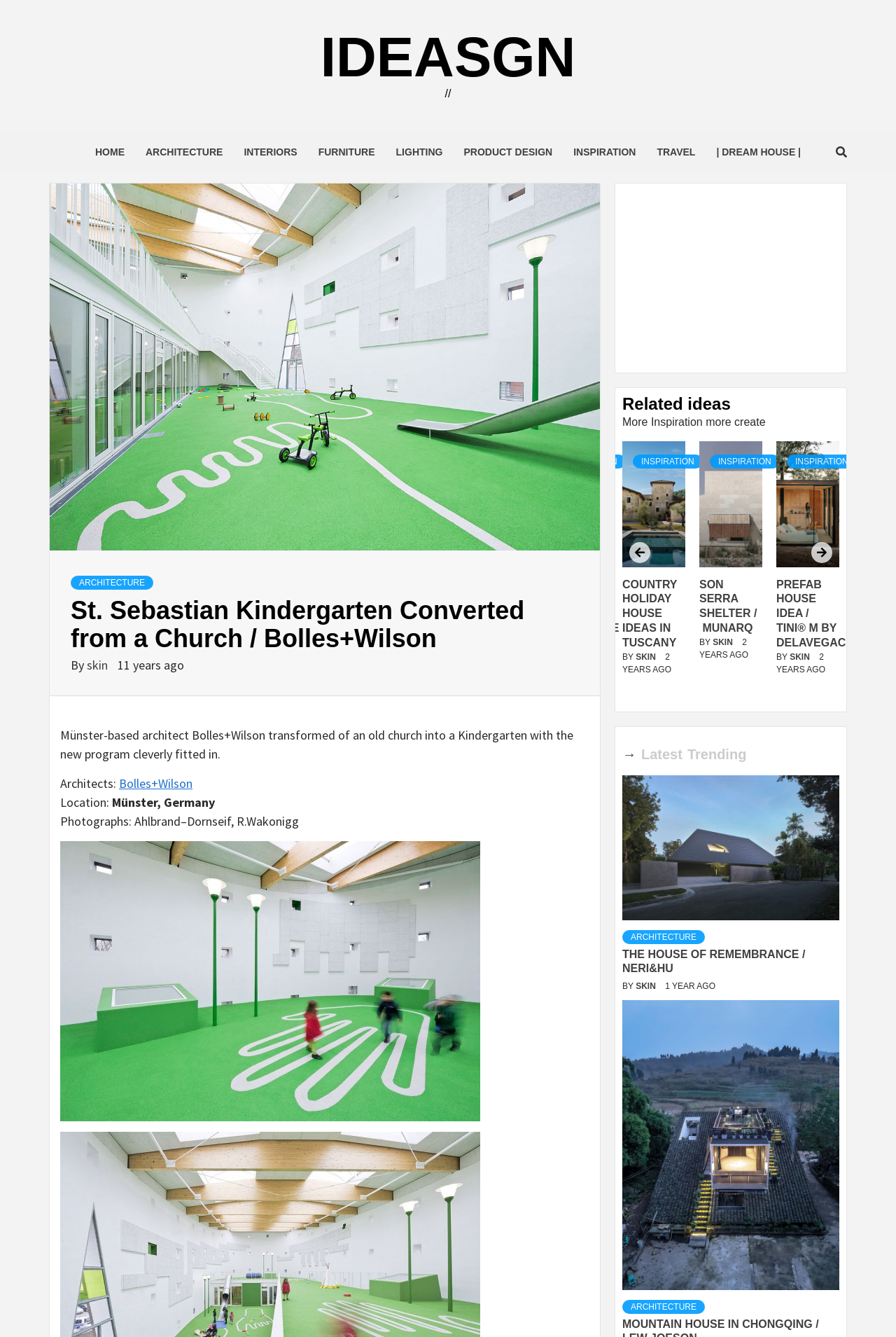What is the category of the related idea 'COUNTRY HOLIDAY HOUSE IDEAS IN TUSCANY'?
Refer to the image and provide a one-word or short phrase answer.

INSPIRATION